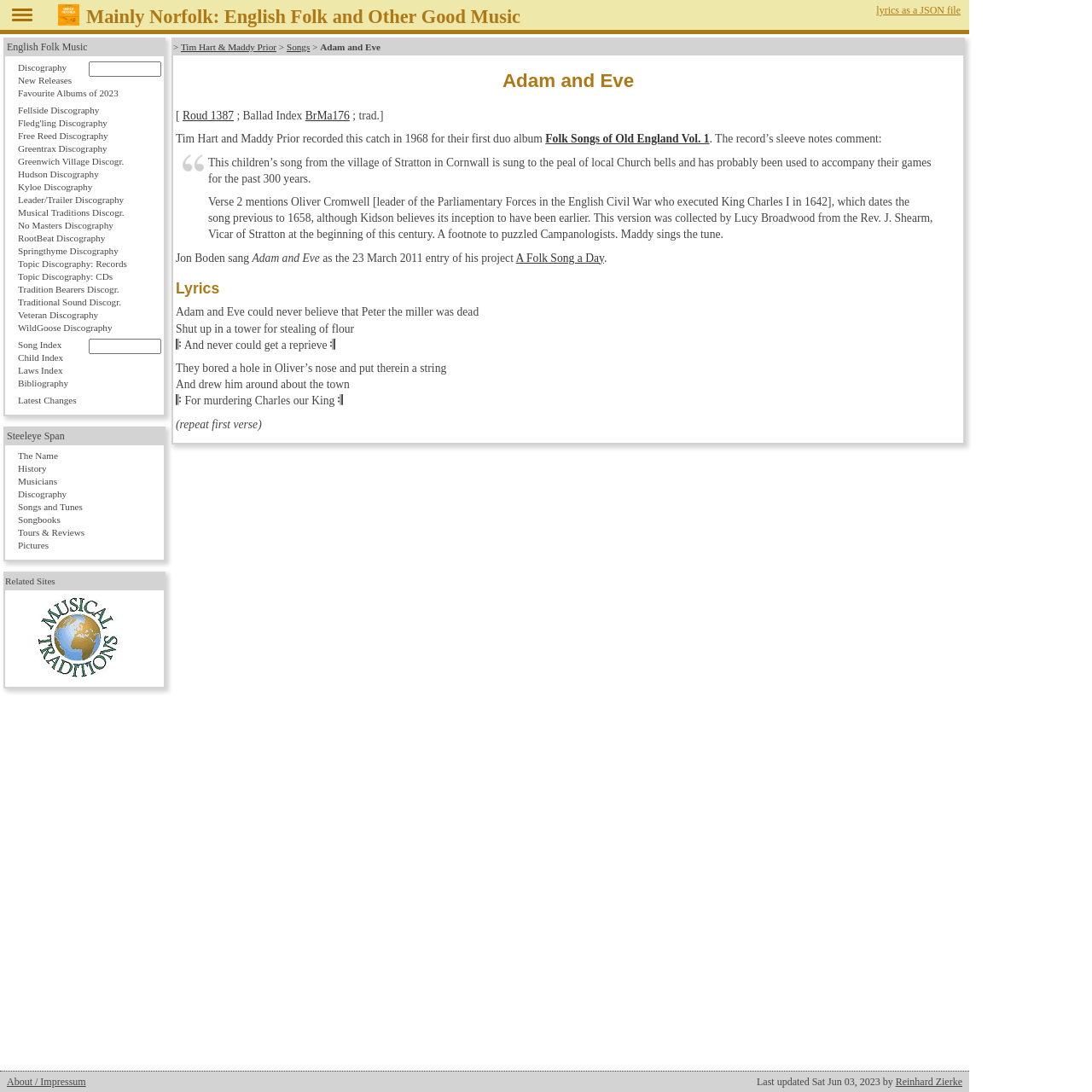Please identify the bounding box coordinates of the region to click in order to complete the task: "Visit the page of English Folk Music". The coordinates must be four float numbers between 0 and 1, specified as [left, top, right, bottom].

[0.005, 0.038, 0.149, 0.049]